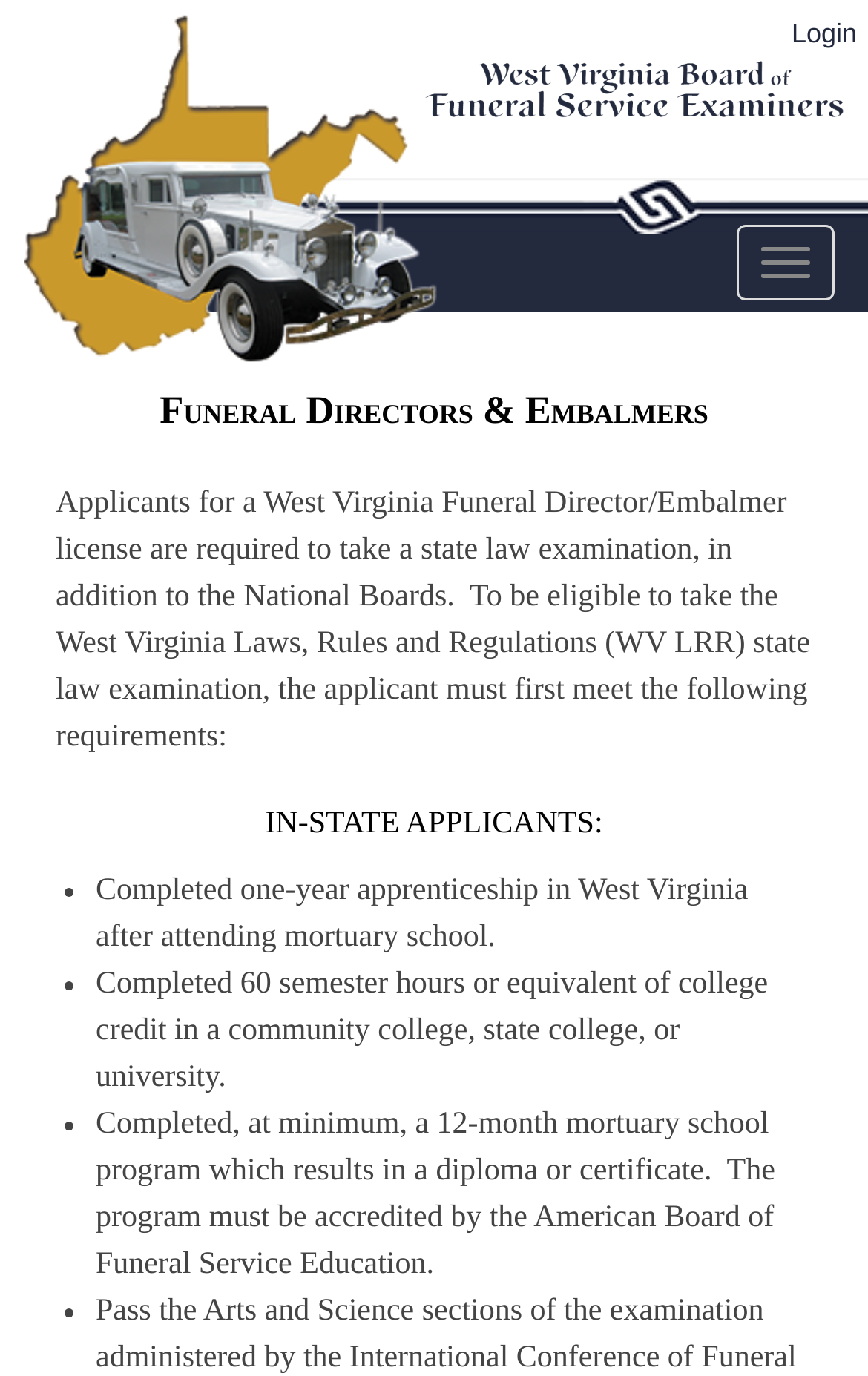Deliver a detailed narrative of the webpage's visual and textual elements.

The webpage is about the West Virginia Board of Funeral Service Examiners, specifically providing information for applicants seeking a Funeral Director/Embalmer license. 

At the top left of the page, there is a logo image and a link with the same name as the board. On the top right, there is a "Login" link and a "Toggle navigation" button. 

Below the logo, there is a heading that reads "Funeral Directors & Embalmers". 

The main content of the page starts with a paragraph explaining the requirements to take the West Virginia Laws, Rules and Regulations (WV LRR) state law examination. 

Below this paragraph, there is a heading "IN-STATE APPLICANTS:" followed by a list of four requirements. Each requirement is marked with a bullet point and describes a specific condition that must be met, such as completing a one-year apprenticeship in West Virginia or completing a certain number of college credits.